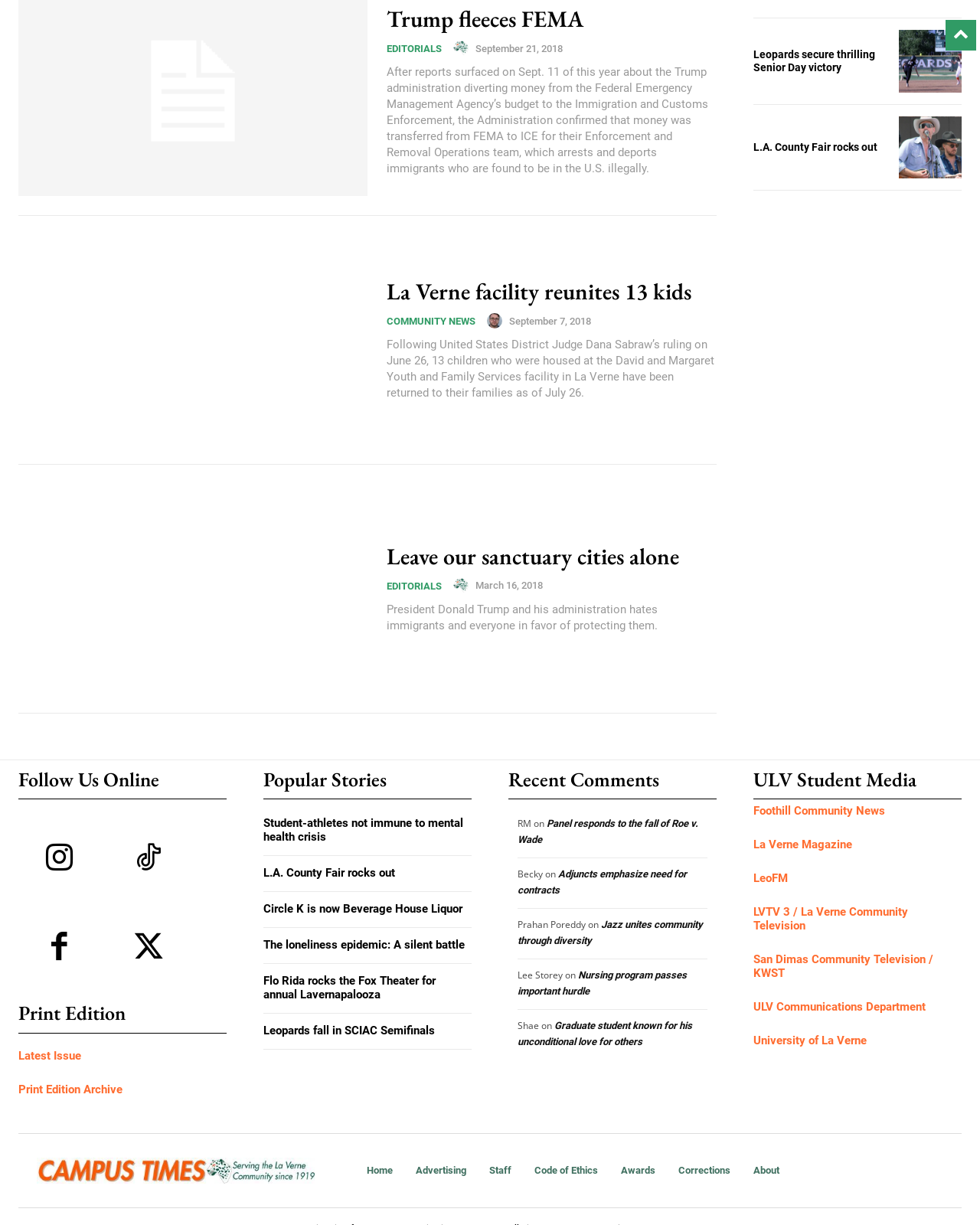How many articles are on the front page?
Could you give a comprehensive explanation in response to this question?

I counted the number of headings on the webpage, and there are multiple articles listed, each with a heading and a brief summary.